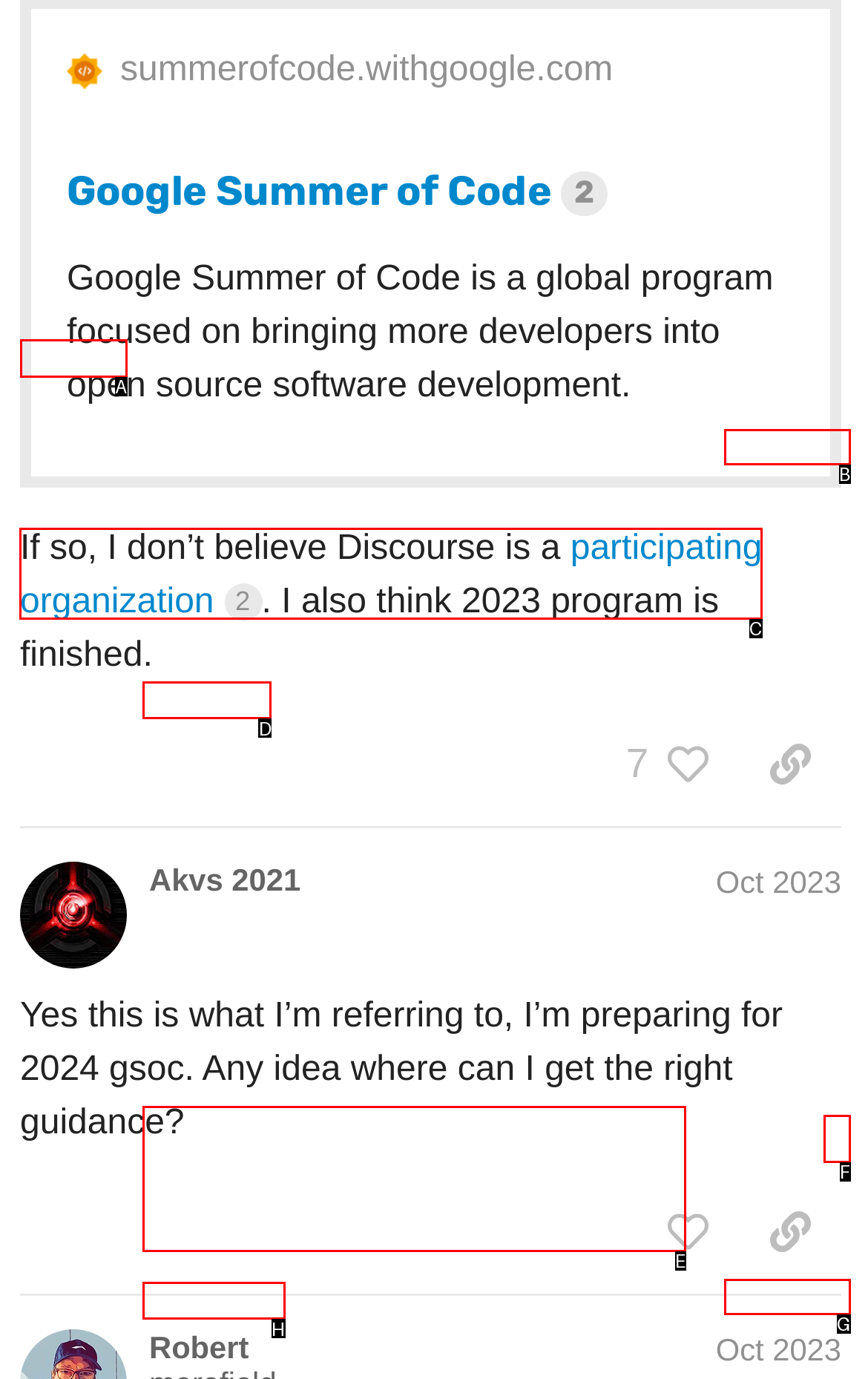Tell me which UI element to click to fulfill the given task: Click the link to participate in Google Summer of Code. Respond with the letter of the correct option directly.

C